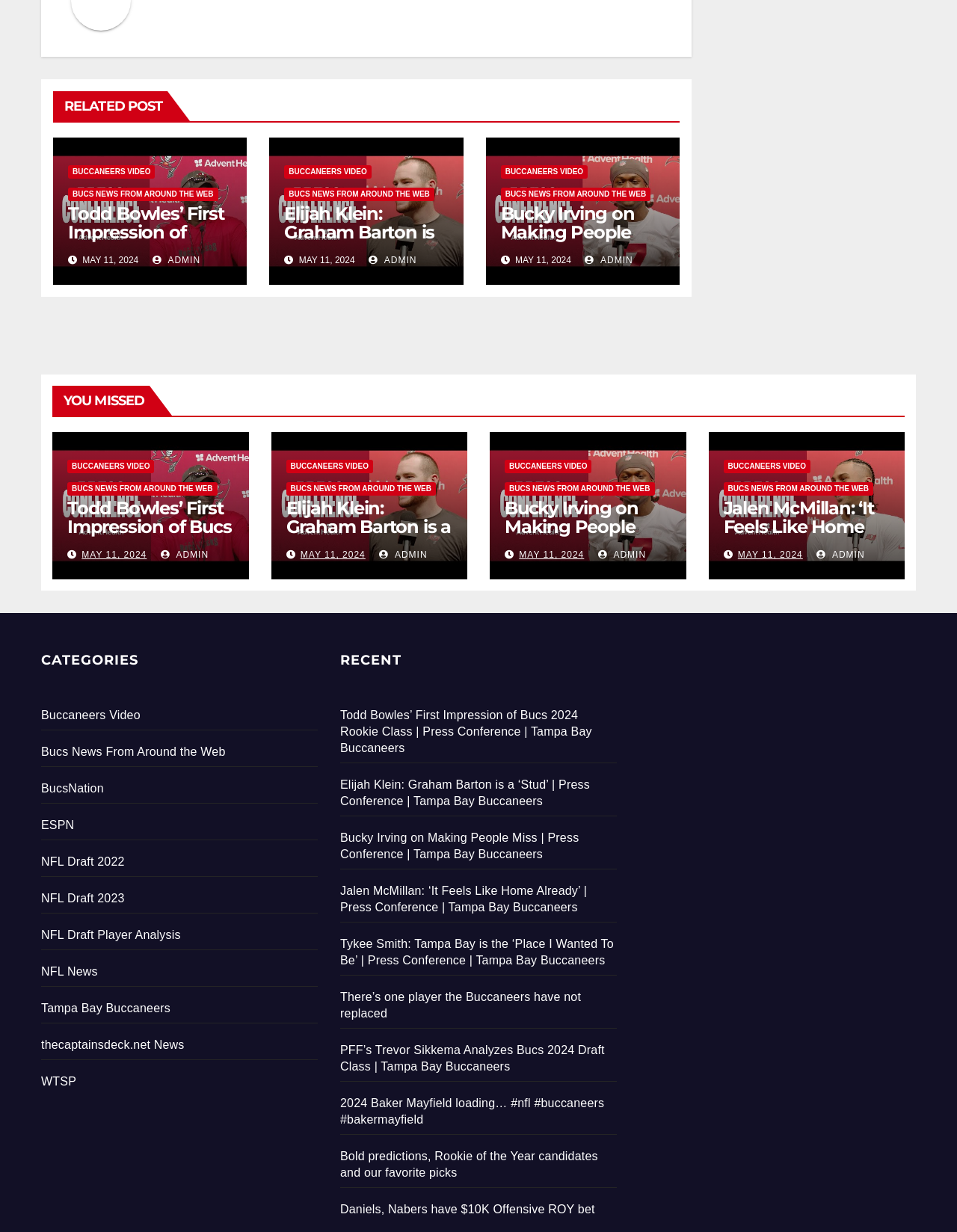Locate and provide the bounding box coordinates for the HTML element that matches this description: "NFL Draft Player Analysis".

[0.043, 0.754, 0.189, 0.764]